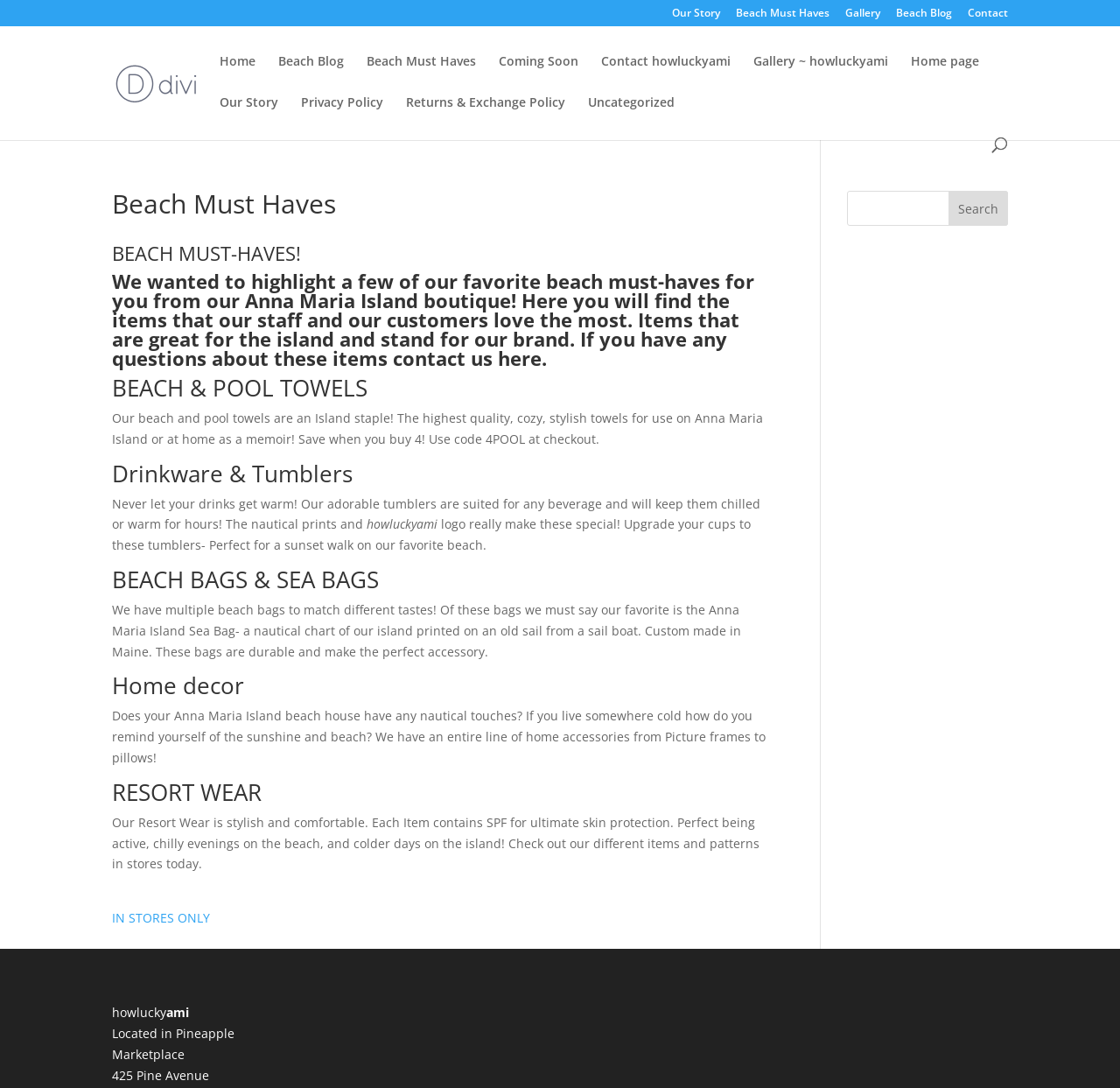Locate the bounding box coordinates of the element I should click to achieve the following instruction: "Learn more about Kupindo API for Goglasi.com".

None